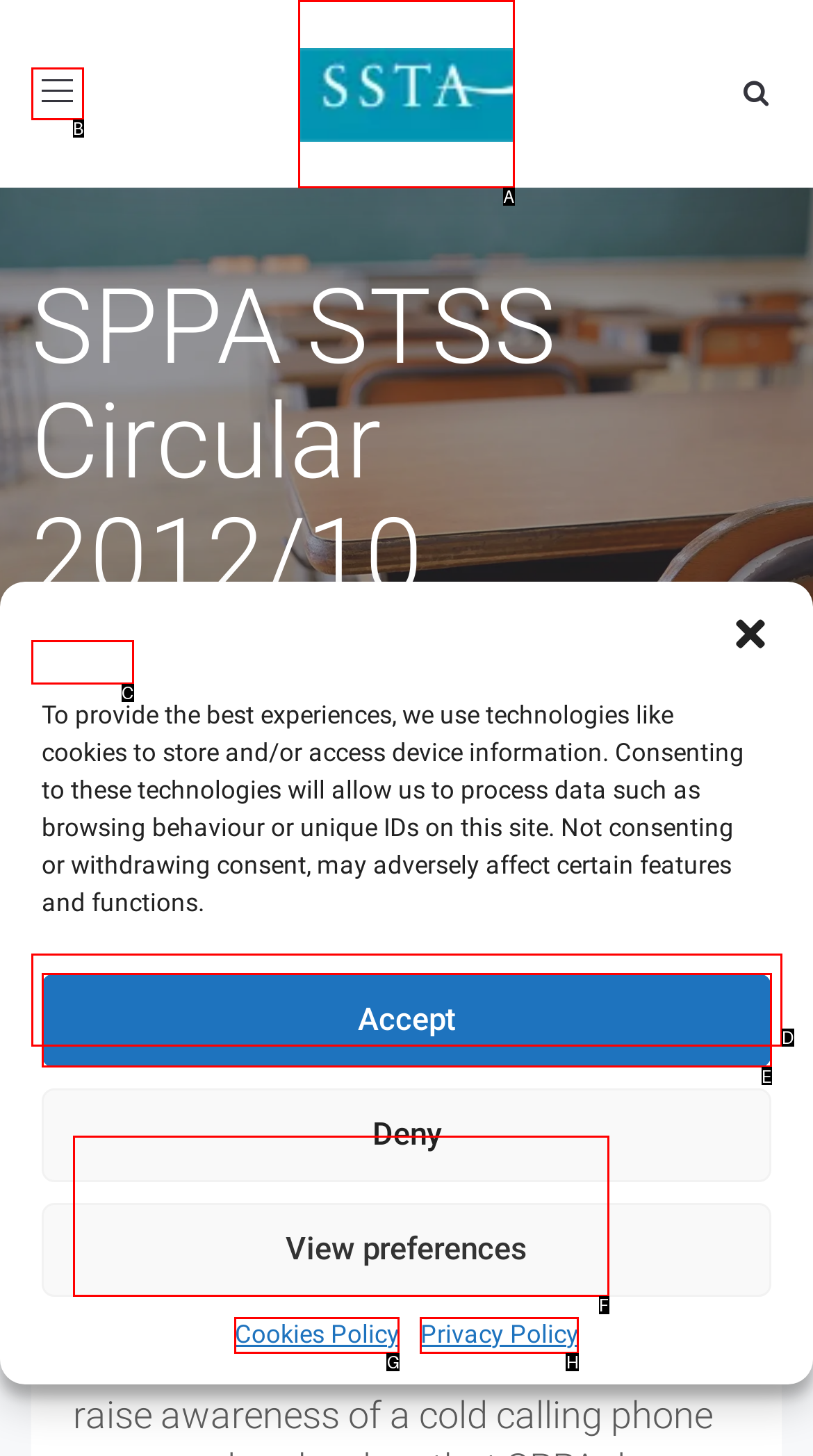Identify the bounding box that corresponds to: SPPA STSS Circular 2012/10
Respond with the letter of the correct option from the provided choices.

F